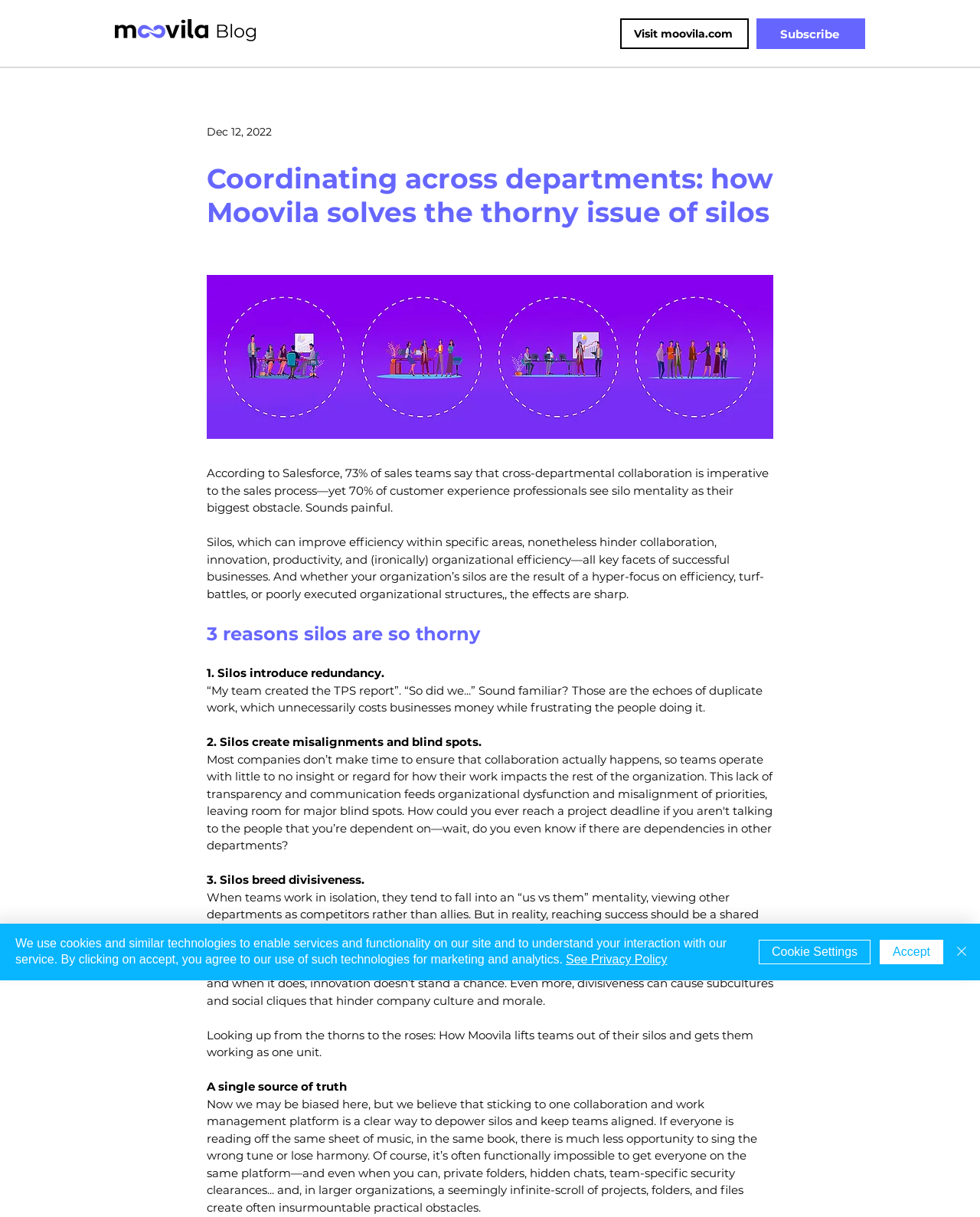From the details in the image, provide a thorough response to the question: What is the benefit of having a single source of truth?

I inferred the benefit of having a single source of truth by reading the text 'Now we may be biased here, but we believe that sticking to one collaboration and work management platform is a clear way to depower silos and keep teams aligned.' which is a StaticText element with bounding box coordinates [0.211, 0.901, 0.776, 0.998]. This suggests that having a single source of truth helps to keep teams aligned.